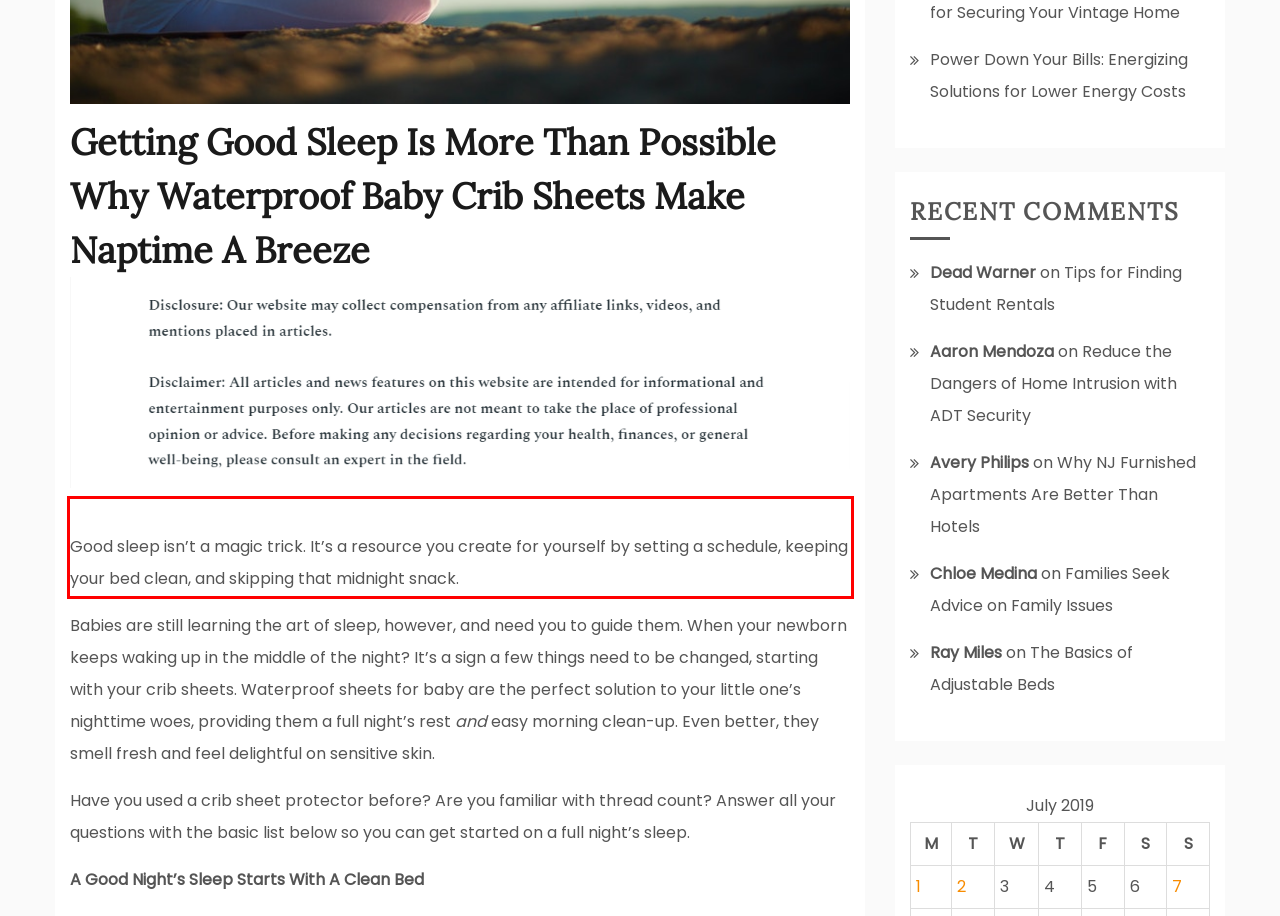Given a webpage screenshot, identify the text inside the red bounding box using OCR and extract it.

Good sleep isn’t a magic trick. It’s a resource you create for yourself by setting a schedule, keeping your bed clean, and skipping that midnight snack.